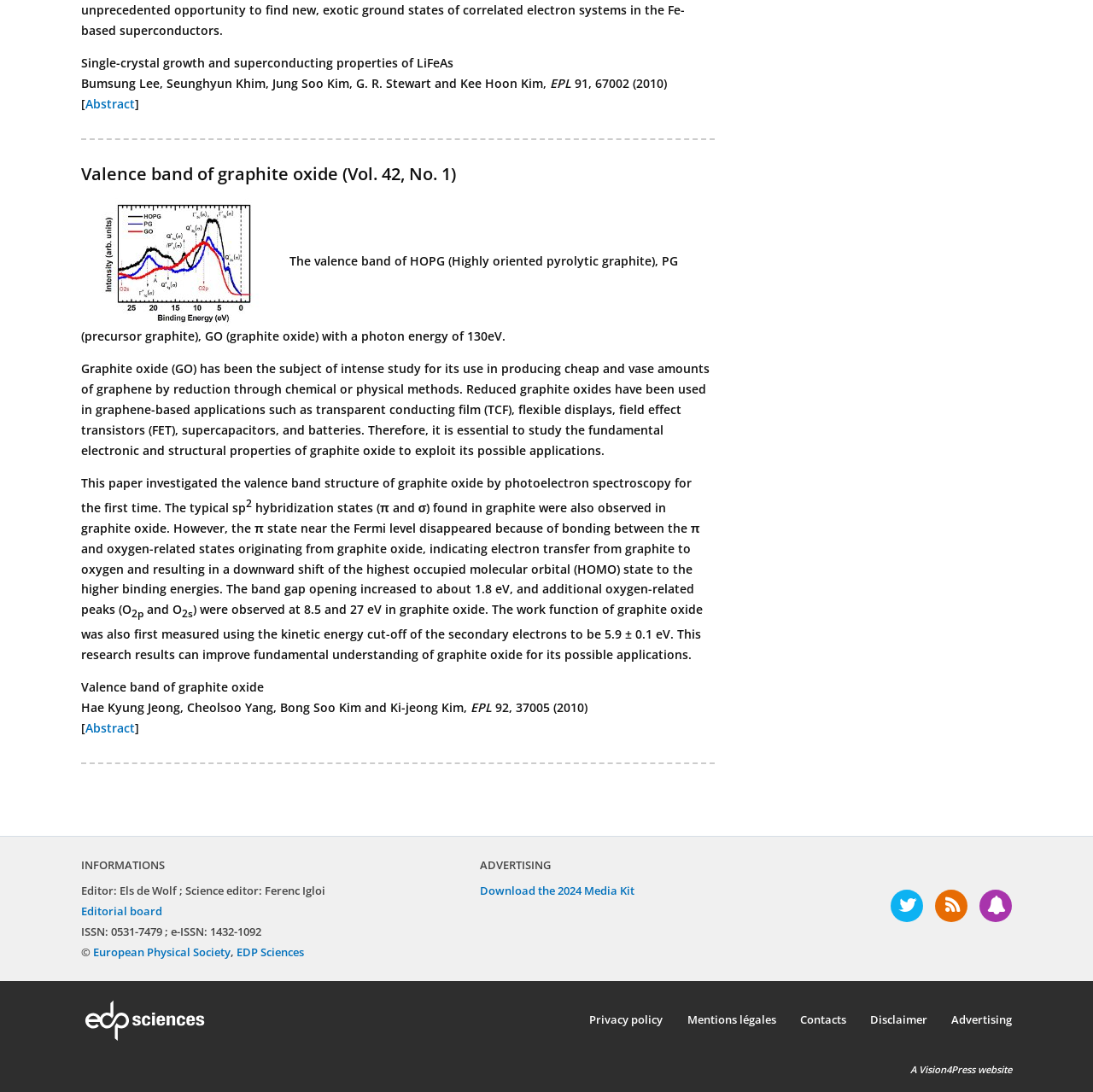Determine the bounding box coordinates of the clickable element necessary to fulfill the instruction: "Check editorial board". Provide the coordinates as four float numbers within the 0 to 1 range, i.e., [left, top, right, bottom].

[0.074, 0.828, 0.148, 0.842]